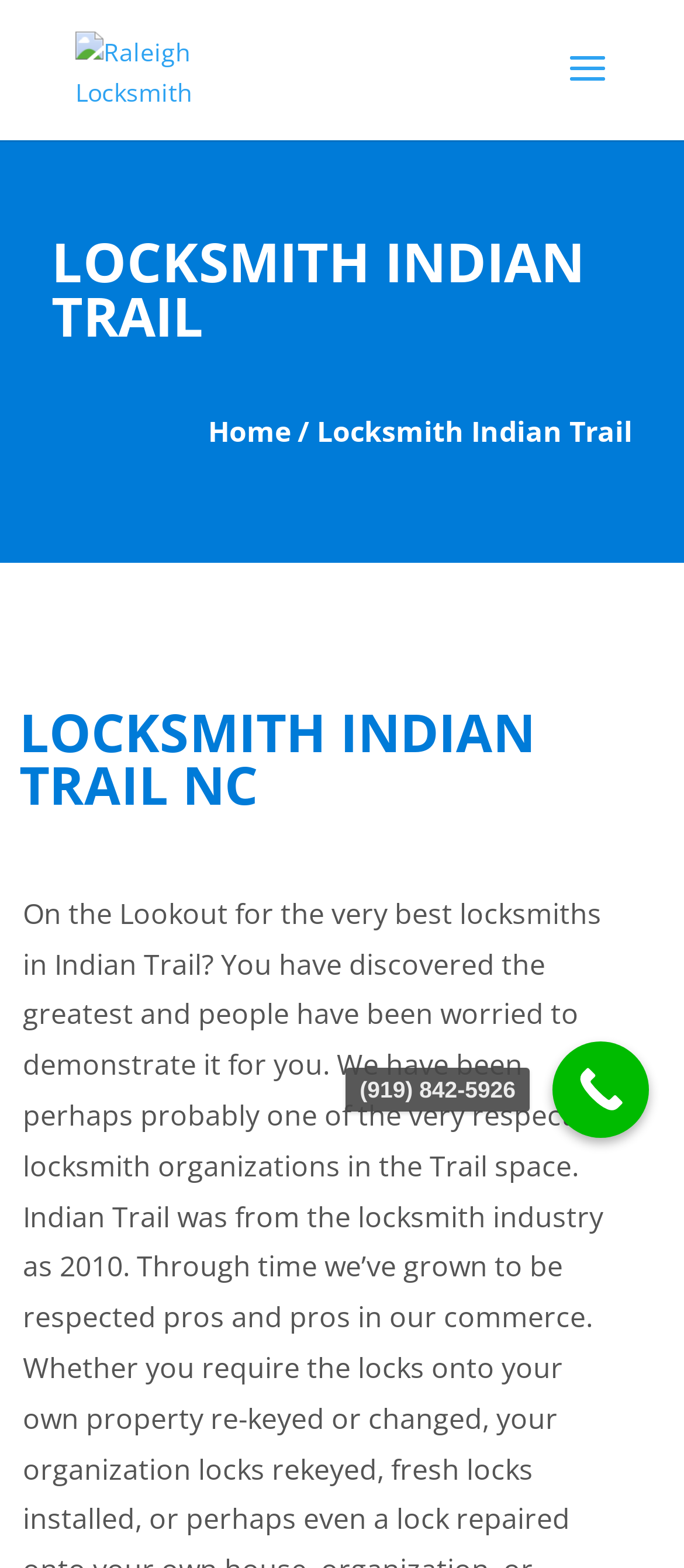What is the title or heading displayed on the webpage?

LOCKSMITH INDIAN TRAIL